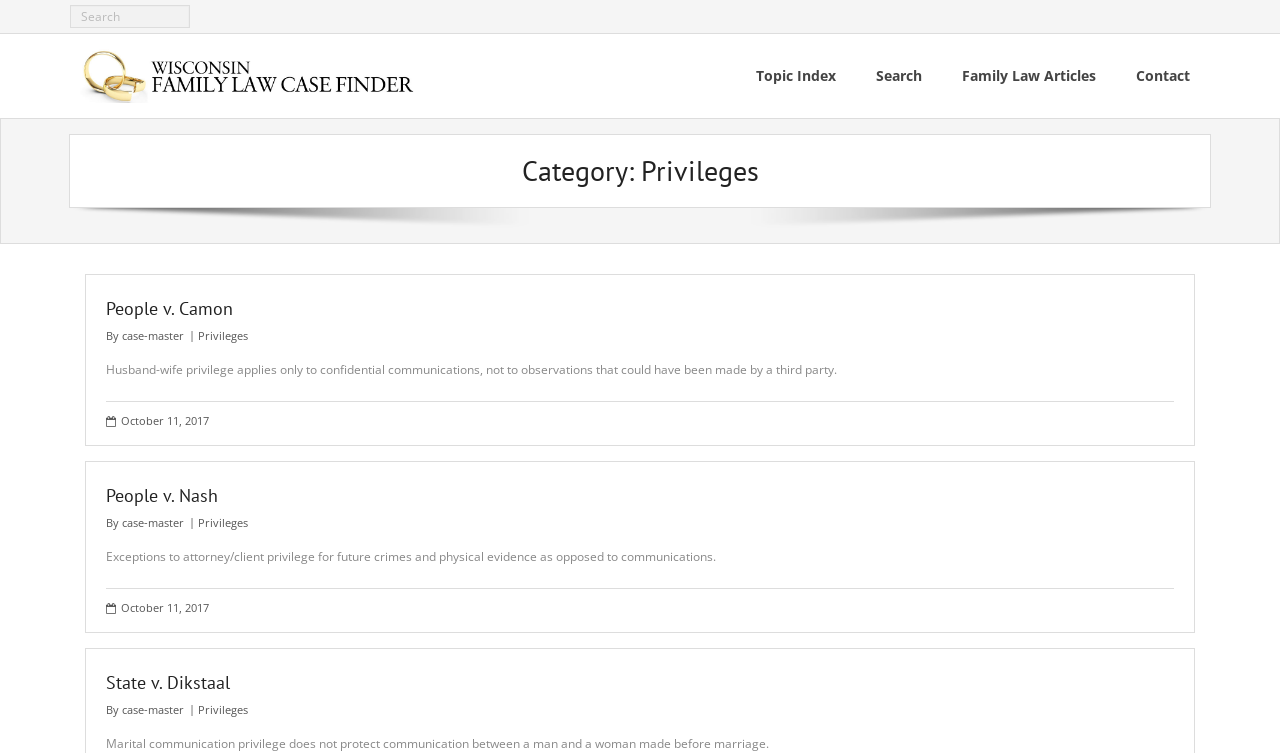Please specify the coordinates of the bounding box for the element that should be clicked to carry out this instruction: "Search for a case". The coordinates must be four float numbers between 0 and 1, formatted as [left, top, right, bottom].

[0.055, 0.007, 0.148, 0.037]